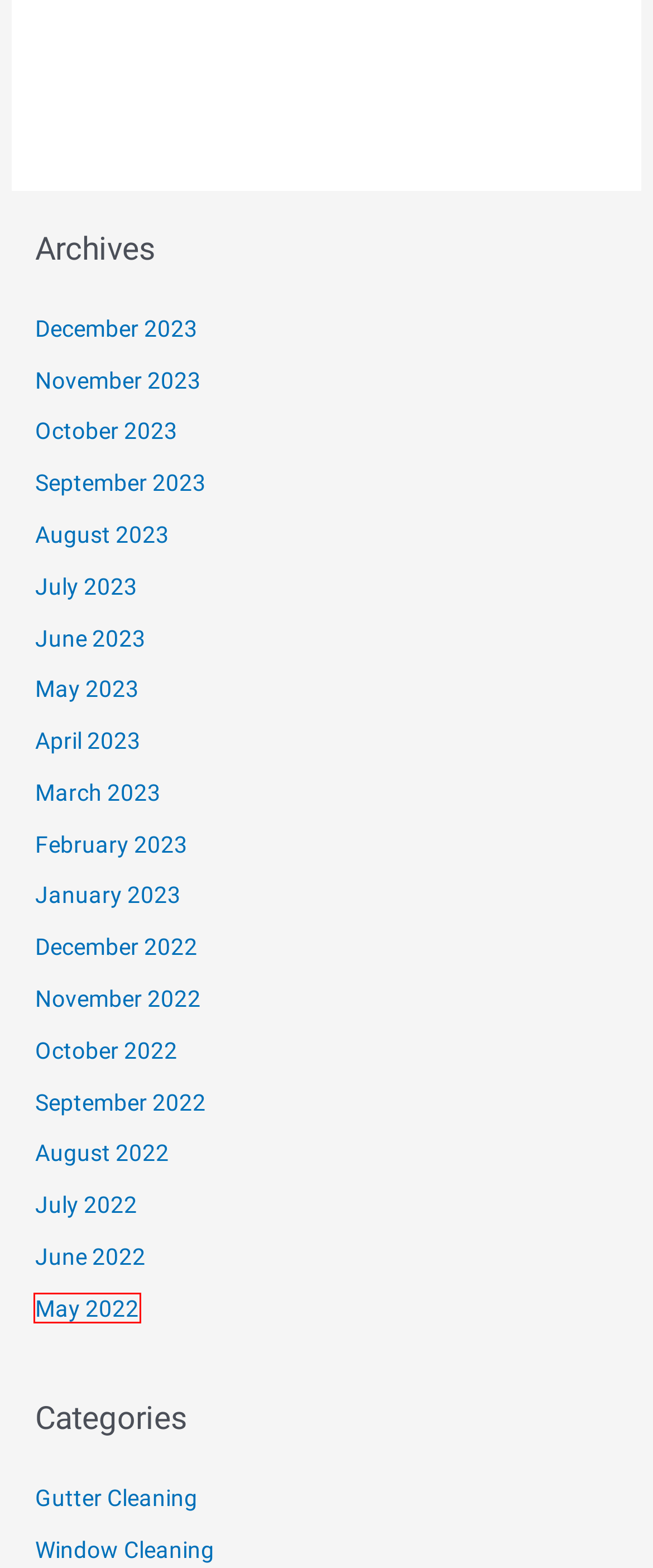Given a screenshot of a webpage with a red bounding box highlighting a UI element, choose the description that best corresponds to the new webpage after clicking the element within the red bounding box. Here are your options:
A. October 2022 - South Jordan Window Cleaning
B. January 2023 - South Jordan Window Cleaning
C. July 2023 - South Jordan Window Cleaning
D. August 2023 - South Jordan Window Cleaning
E. December 2023 - South Jordan Window Cleaning
F. Gutter Cleaning Archives - South Jordan Window Cleaning
G. May 2022 - South Jordan Window Cleaning
H. December 2022 - South Jordan Window Cleaning

G